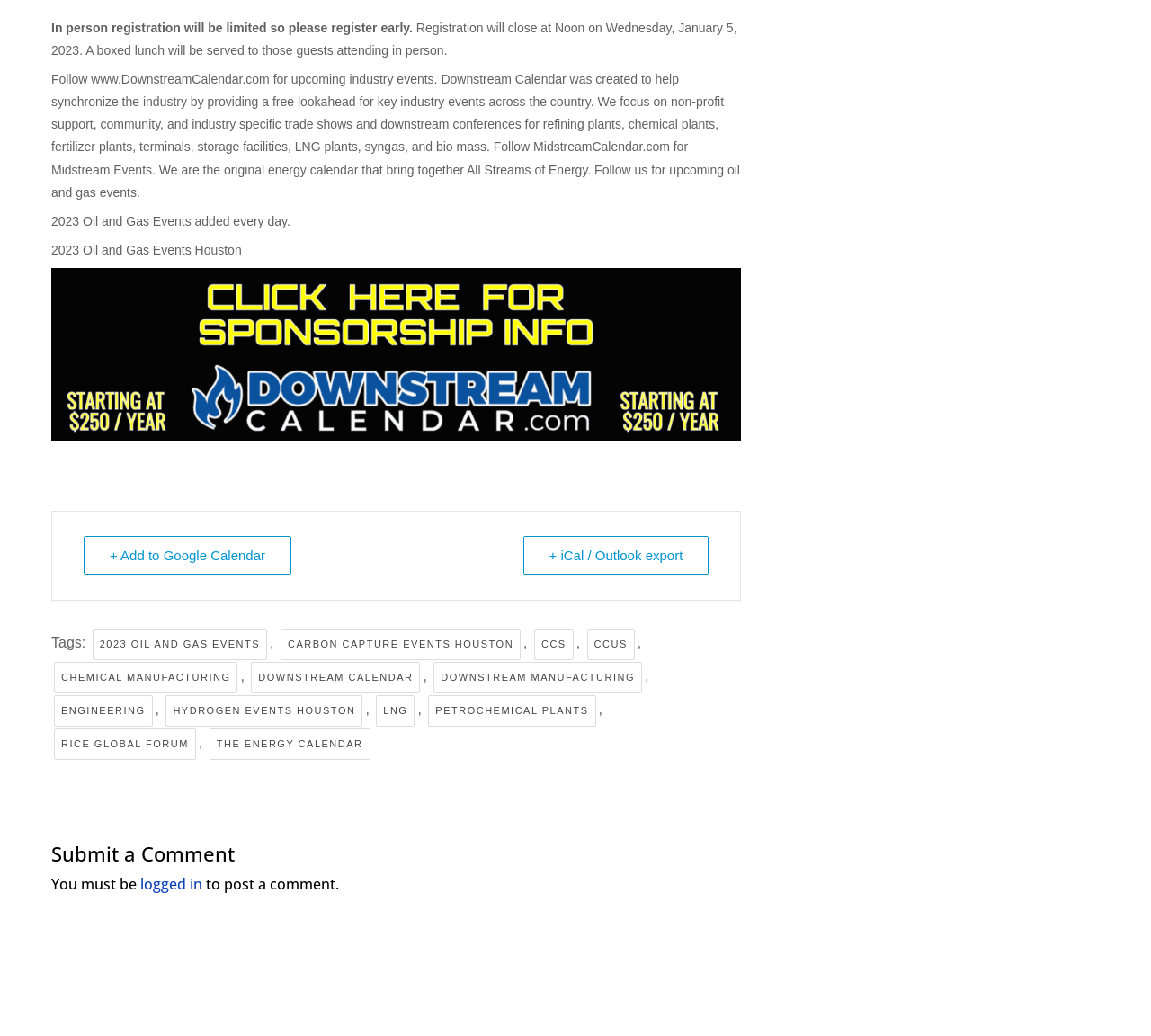Provide the bounding box coordinates for the area that should be clicked to complete the instruction: "Submit a Comment".

[0.045, 0.815, 0.955, 0.842]